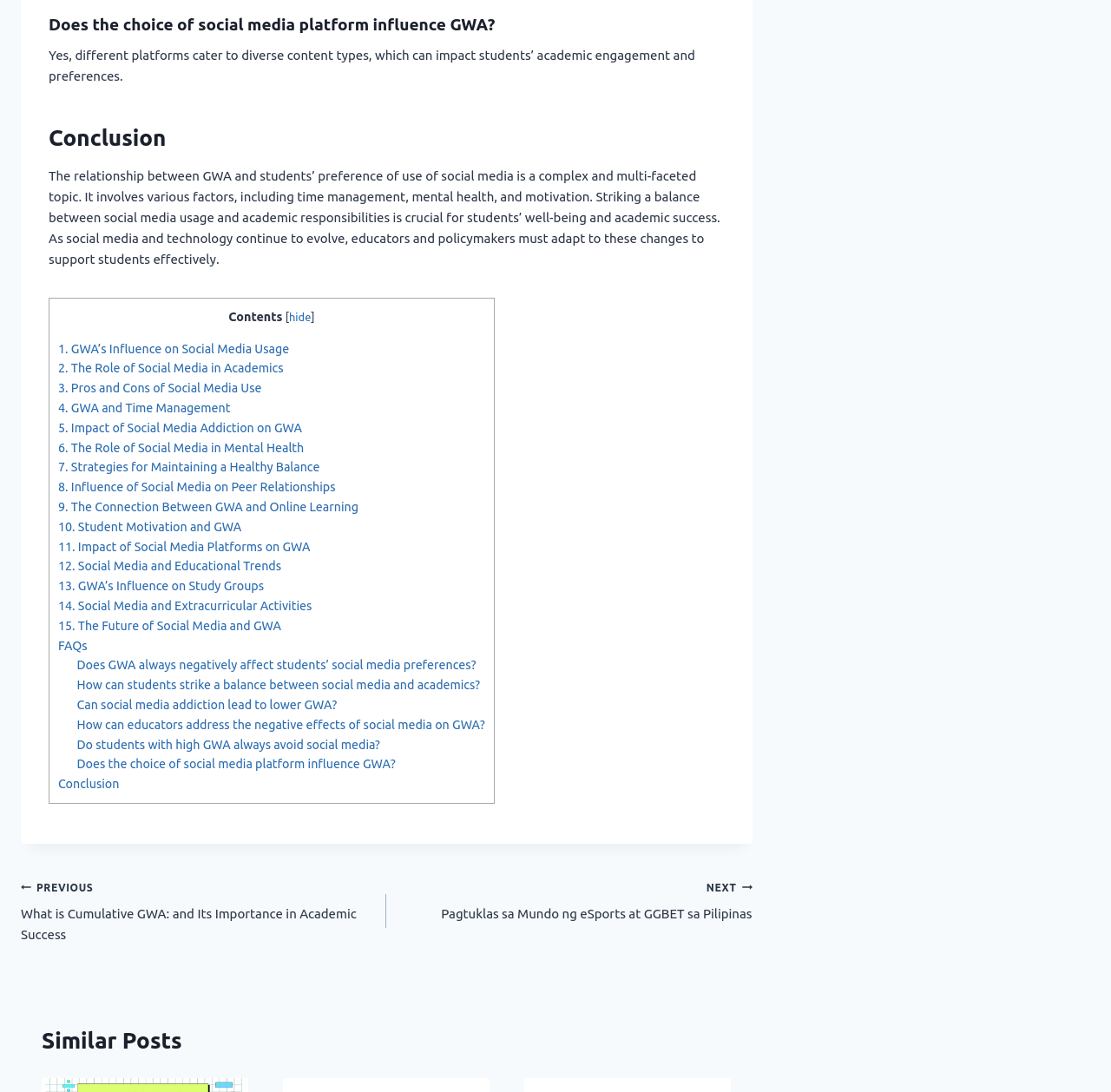Please find the bounding box for the following UI element description. Provide the coordinates in (top-left x, top-left y, bottom-right x, bottom-right y) format, with values between 0 and 1: Conclusion

[0.052, 0.712, 0.107, 0.724]